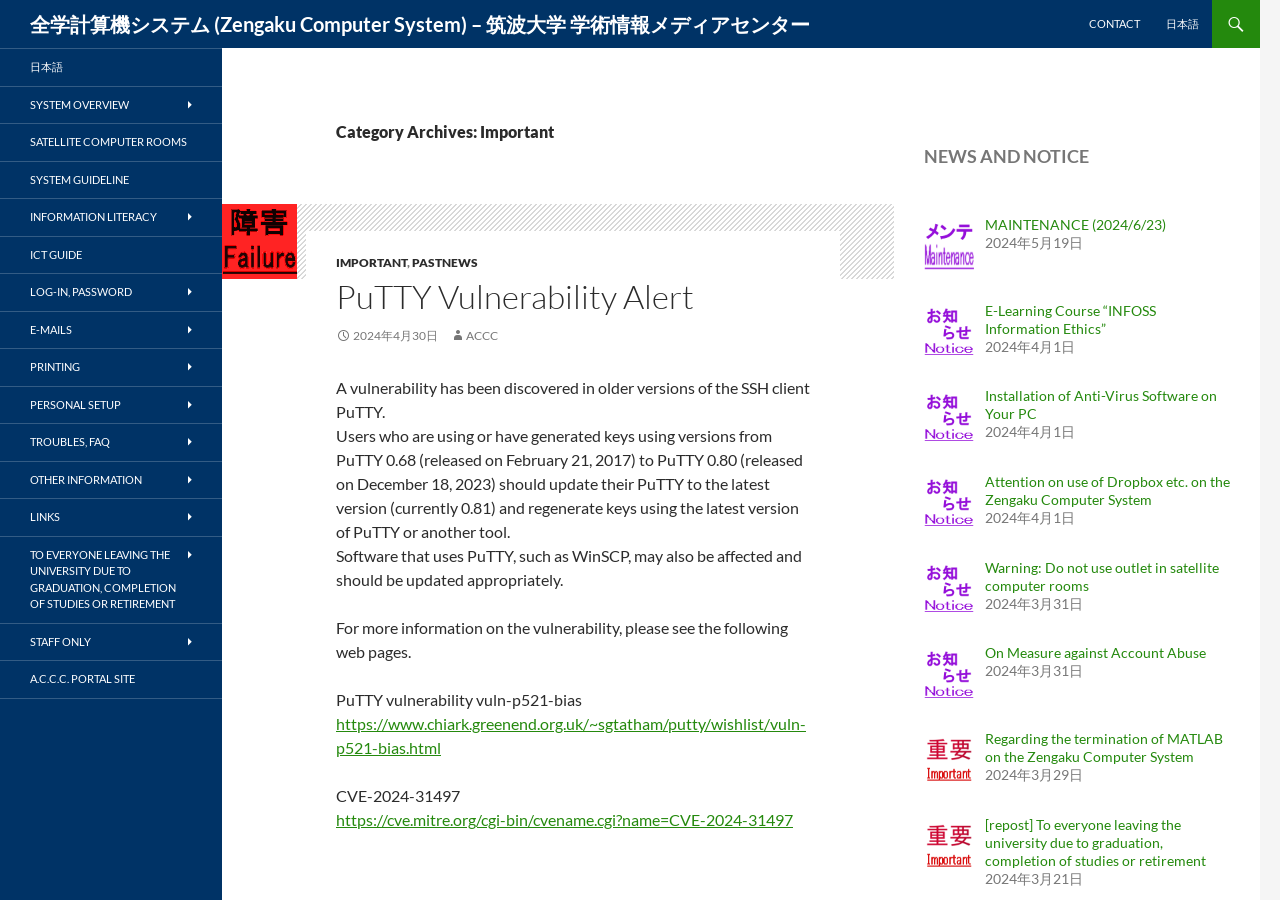What is the topic of the NEWS AND NOTICE section?
Look at the image and provide a detailed response to the question.

The topic of the NEWS AND NOTICE section can be determined by looking at the links 'MAINTENANCE (2024/6/23)', 'E-Learning Course “INFOSS Information Ethics”', and 'Installation of Anti-Virus Software on Your PC' which suggest that the section is about system maintenance and updates.